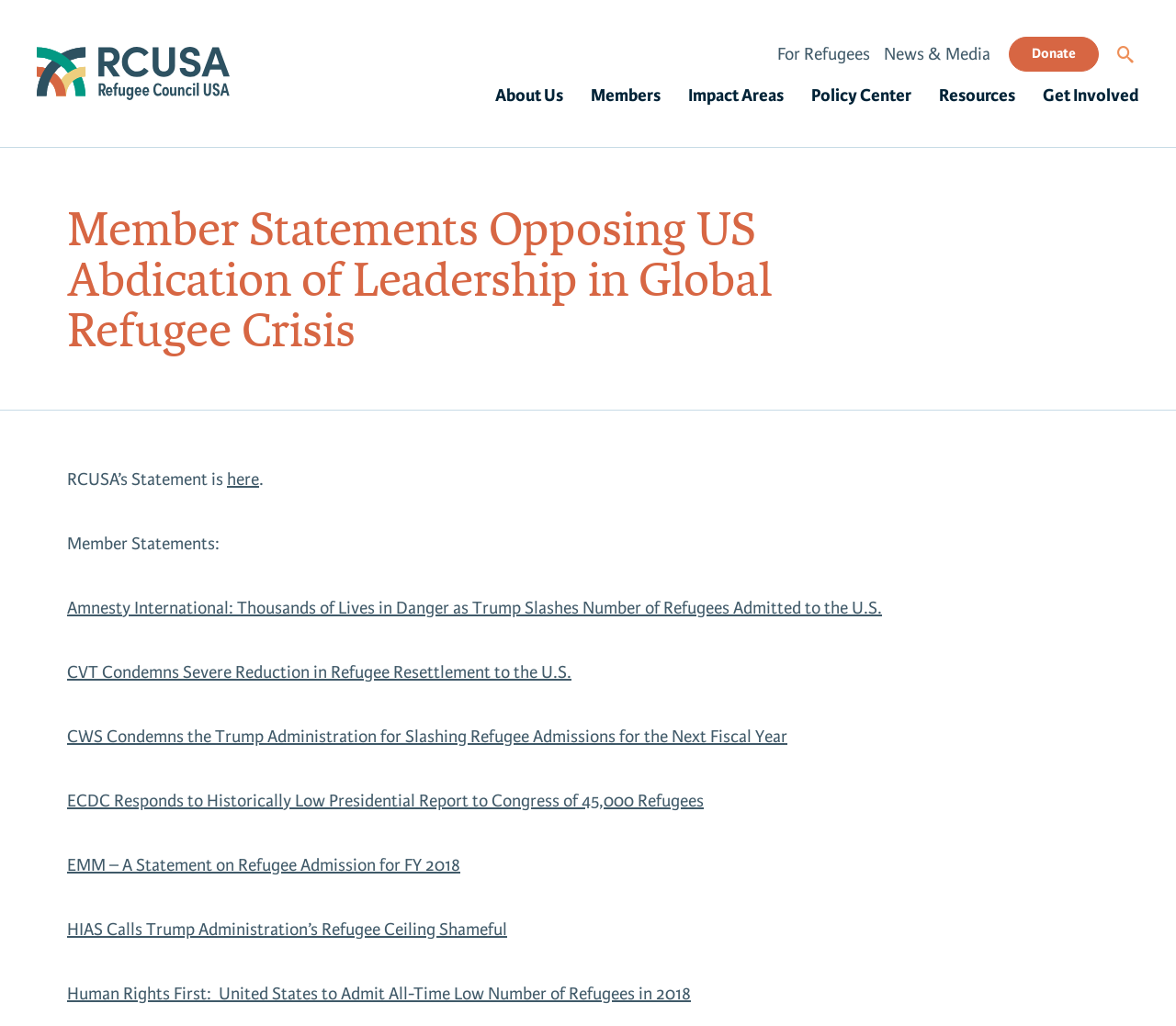Identify the bounding box coordinates for the element you need to click to achieve the following task: "View the Journal of Innovative Science Education". The coordinates must be four float values ranging from 0 to 1, formatted as [left, top, right, bottom].

None